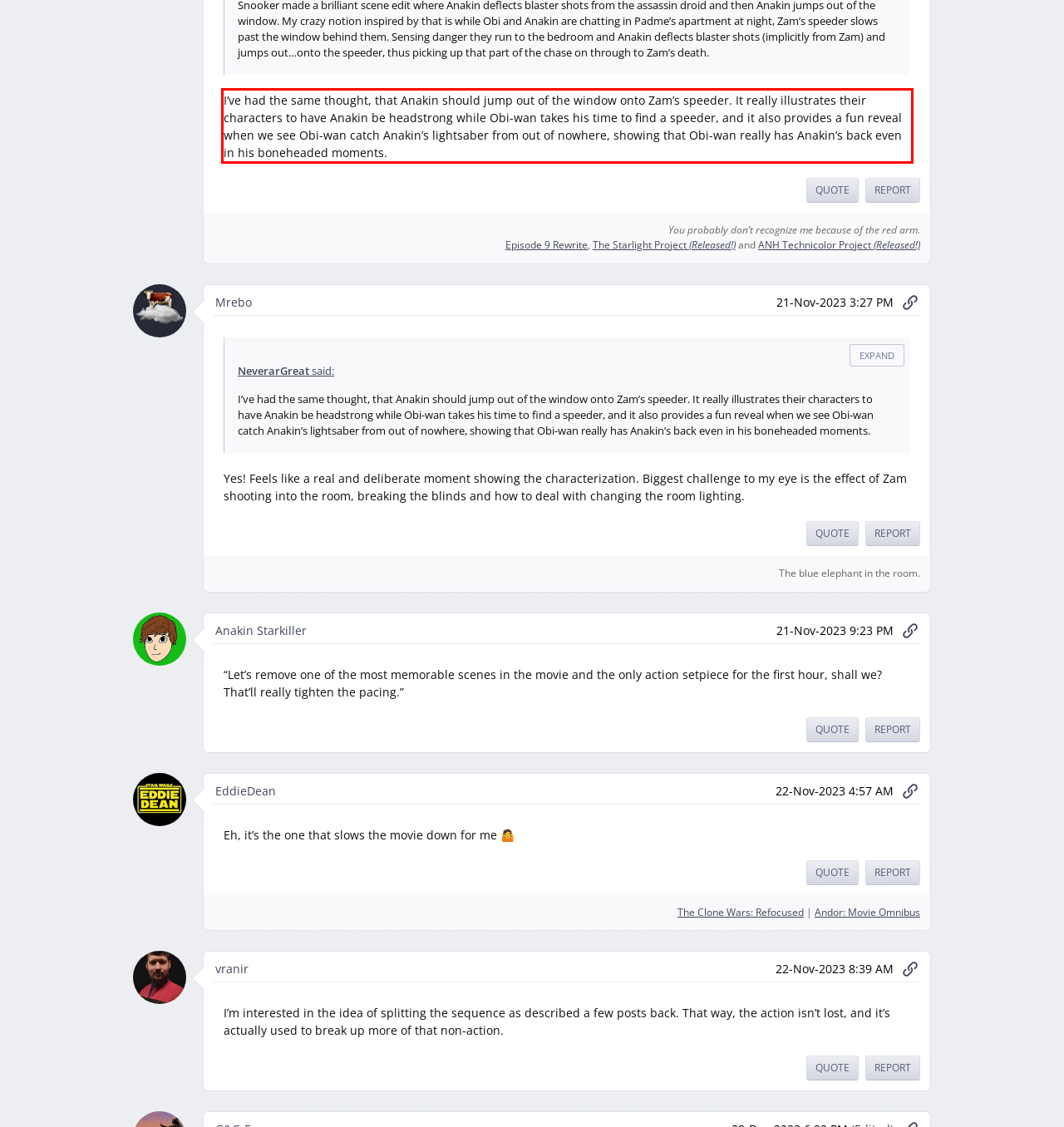With the given screenshot of a webpage, locate the red rectangle bounding box and extract the text content using OCR.

I’ve had the same thought, that Anakin should jump out of the window onto Zam’s speeder. It really illustrates their characters to have Anakin be headstrong while Obi-wan takes his time to find a speeder, and it also provides a fun reveal when we see Obi-wan catch Anakin’s lightsaber from out of nowhere, showing that Obi-wan really has Anakin’s back even in his boneheaded moments.